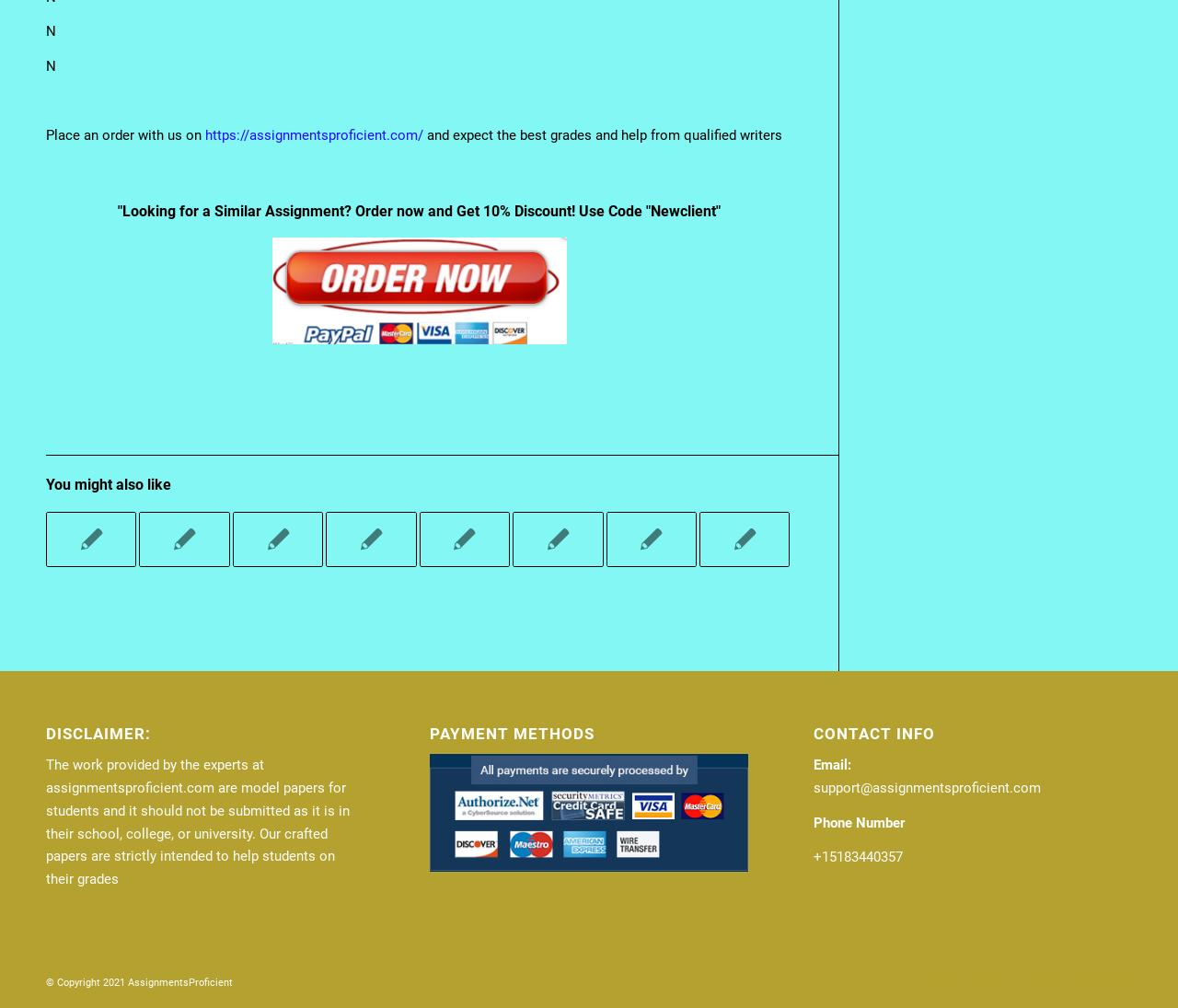Please mark the clickable region by giving the bounding box coordinates needed to complete this instruction: "View the Quality improvement strategy".

[0.039, 0.507, 0.116, 0.562]